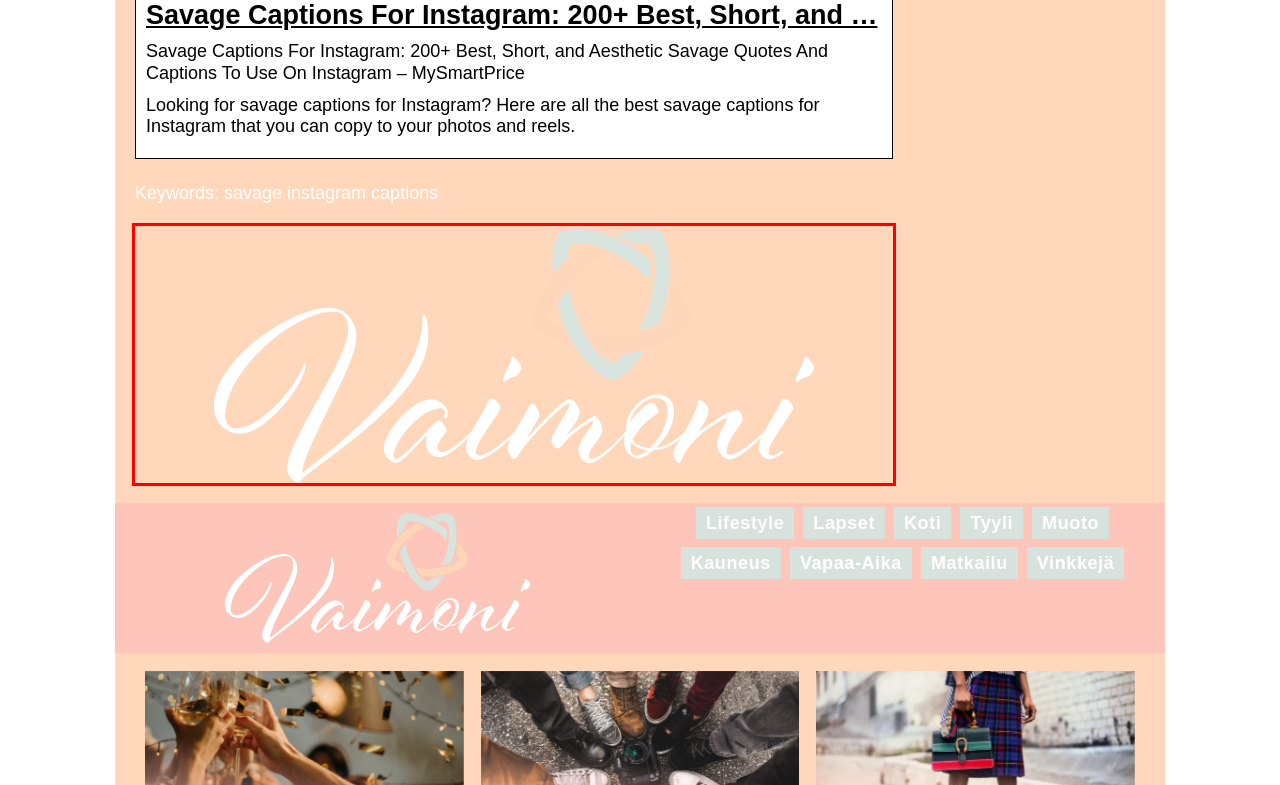Observe the webpage screenshot and focus on the red bounding box surrounding a UI element. Choose the most appropriate webpage description that corresponds to the new webpage after clicking the element in the bounding box. Here are the candidates:
A. Kokeile kannabisöljyä kipuusi
B. Mikä on lausuntosi?
C. Rentoudu puhtaalla omallatunnolla vapaa-ajallasi
D. Karkkilan asunto-oppaassa: Myytävät ja vuokrattavat asunnot, omakotitalot ja paljon muuta!
E. Kuin pilvien päällä kävelee
F. Auta lastasi löytämään puku
G. Sitemap
H. Tunne kosmetiikkasi – näin pääset eroon allergioista!

G